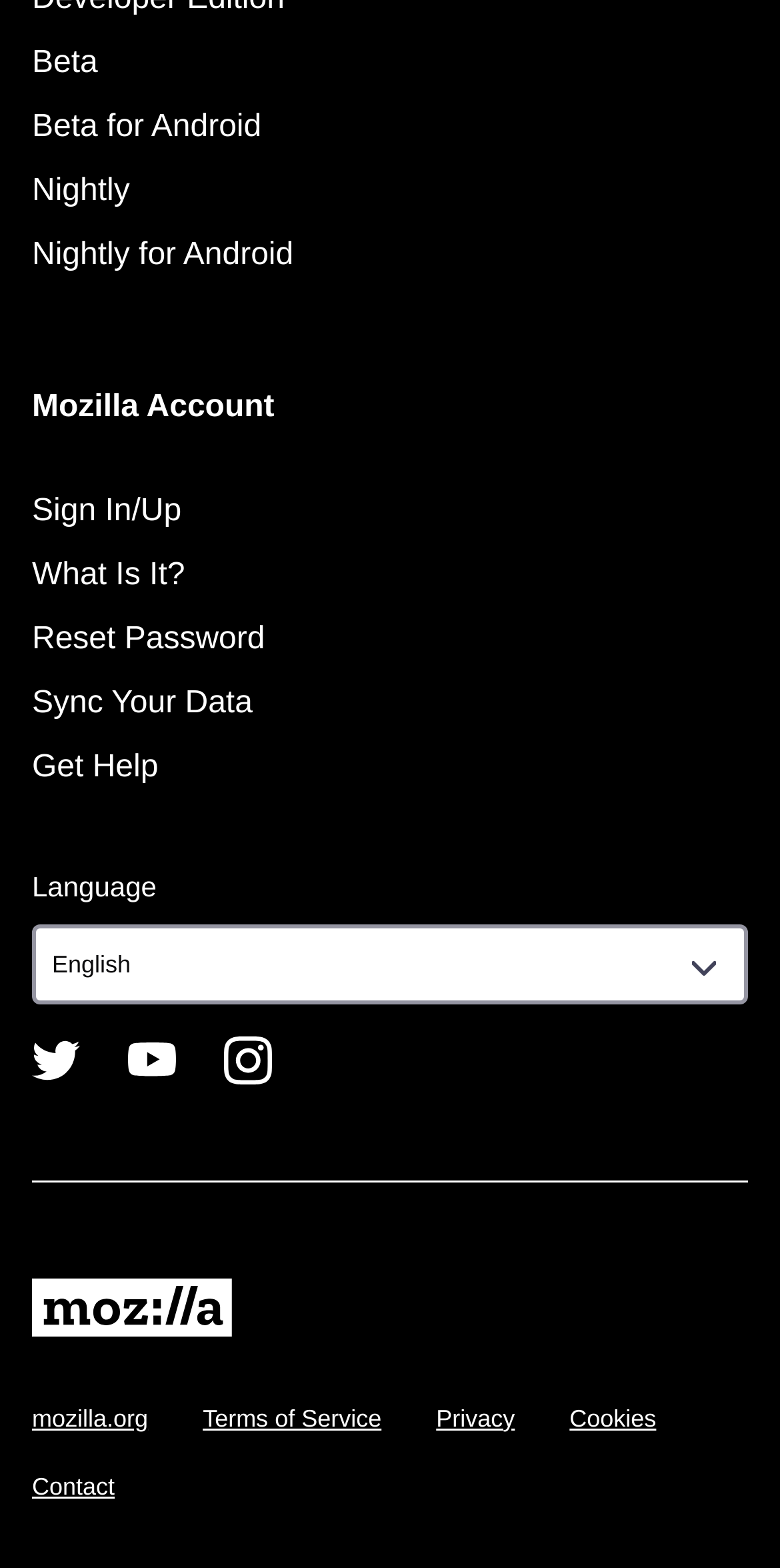Bounding box coordinates are given in the format (top-left x, top-left y, bottom-right x, bottom-right y). All values should be floating point numbers between 0 and 1. Provide the bounding box coordinate for the UI element described as: Instagram (firefox)

[0.287, 0.661, 0.349, 0.691]